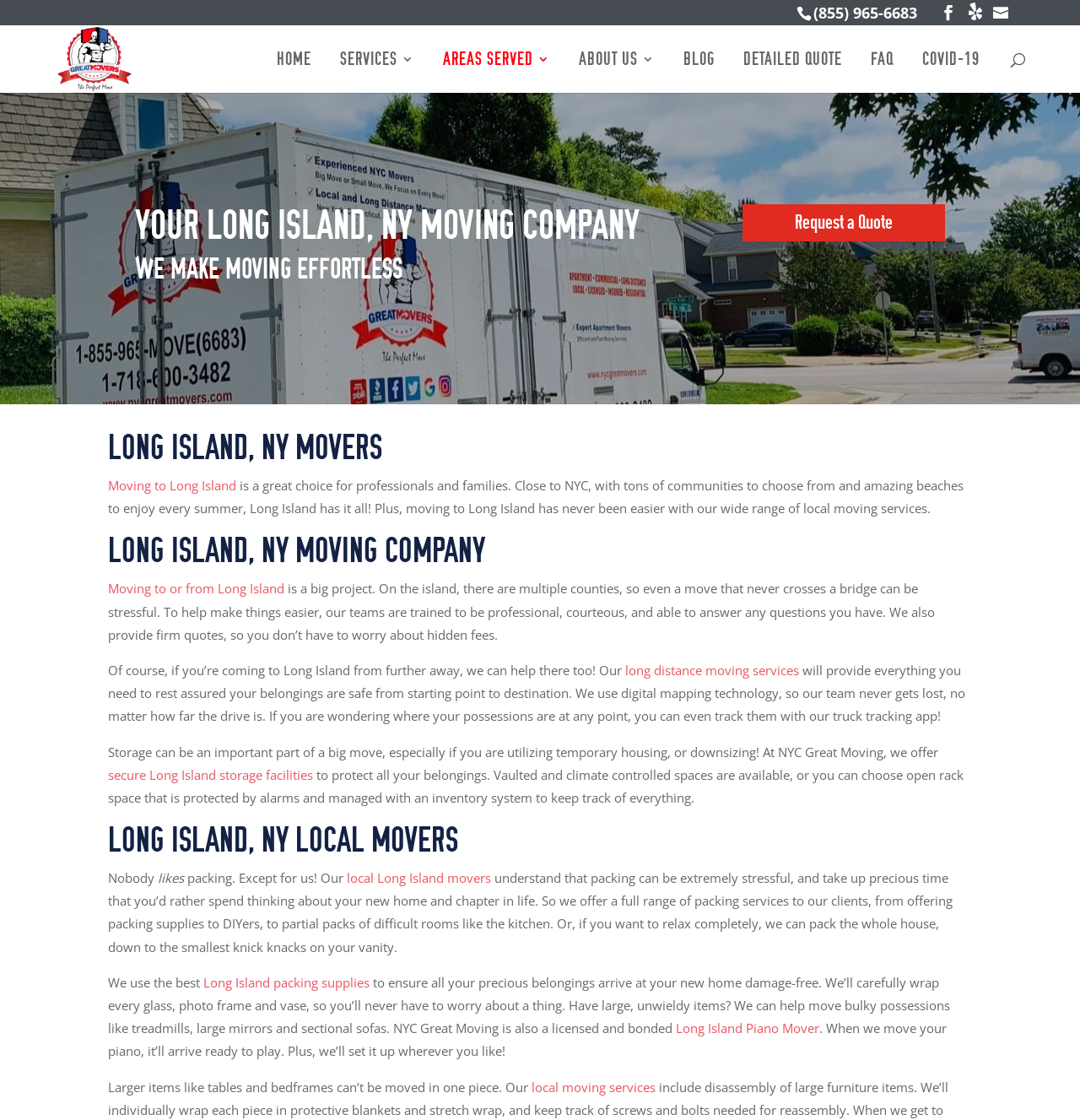What is the phone number to contact the moving company?
Based on the screenshot, provide your answer in one word or phrase.

(855) 965-6683